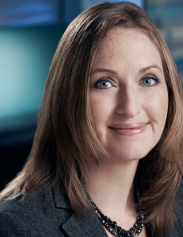Offer a detailed narrative of the scene shown in the image.

The image features a professional headshot of Jessica Taylor O'Mary, a retired partner. She is depicted with a warm smile, showcasing her approachable demeanor. Her hair is styled in loose waves, and she is dressed in a formal attire, accentuated by a necklace. The soft background suggests a professional setting, likely indicating her experience in the legal field. This image is part of a section on a website dedicated to attorneys, highlighting their expertise and backgrounds.